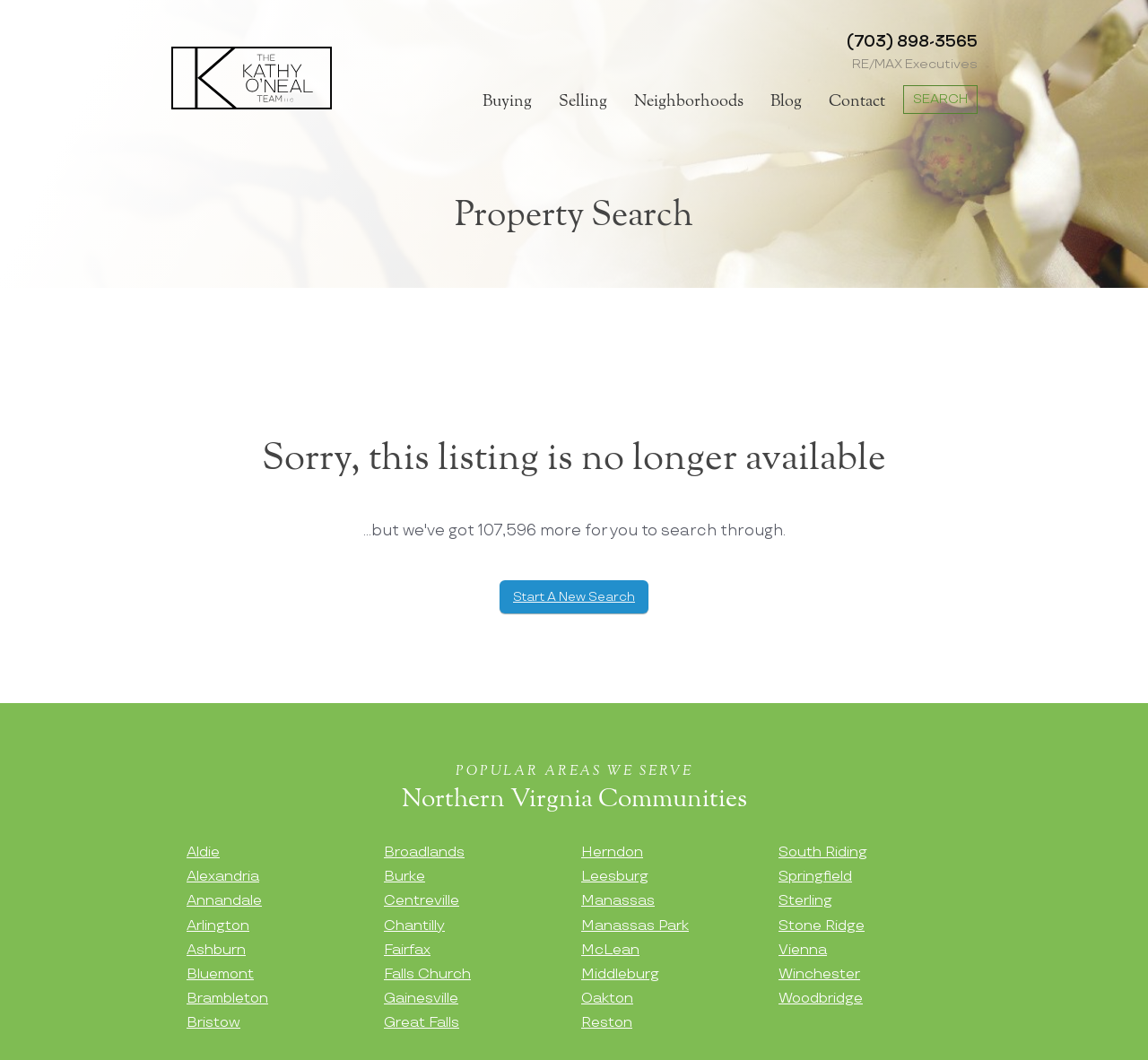Find the bounding box coordinates for the HTML element described as: "Start A New Search". The coordinates should consist of four float values between 0 and 1, i.e., [left, top, right, bottom].

[0.435, 0.547, 0.565, 0.579]